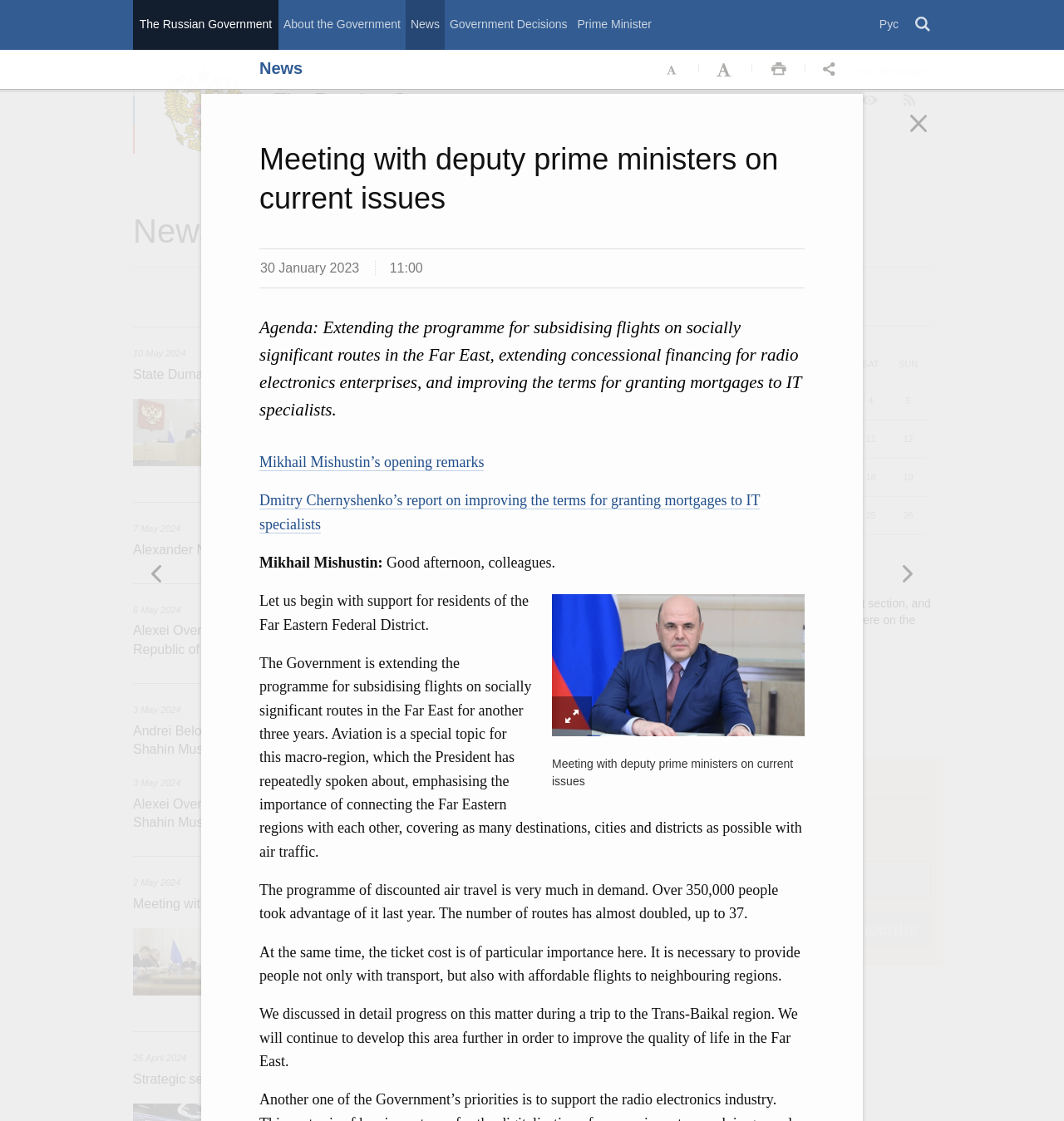Examine the image and give a thorough answer to the following question:
What is the name of the Prime Minister?

I found the name of the Prime Minister by looking at the StaticText element with the text 'Mikhail Mishustin:' which is located in the middle of the webpage.